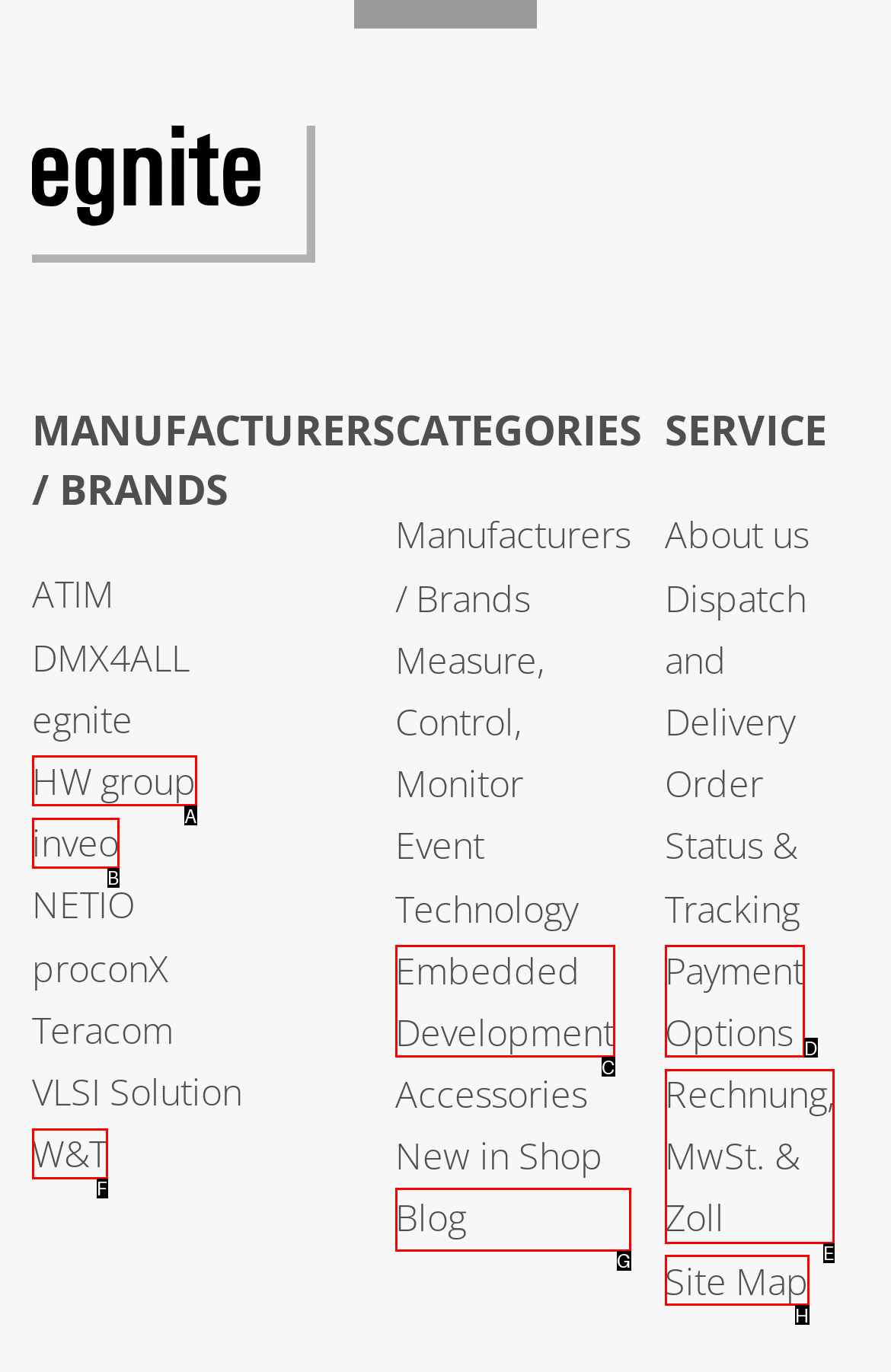Select the appropriate HTML element that needs to be clicked to finish the task: Enter email address in the 'Your email' textbox
Reply with the letter of the chosen option.

None